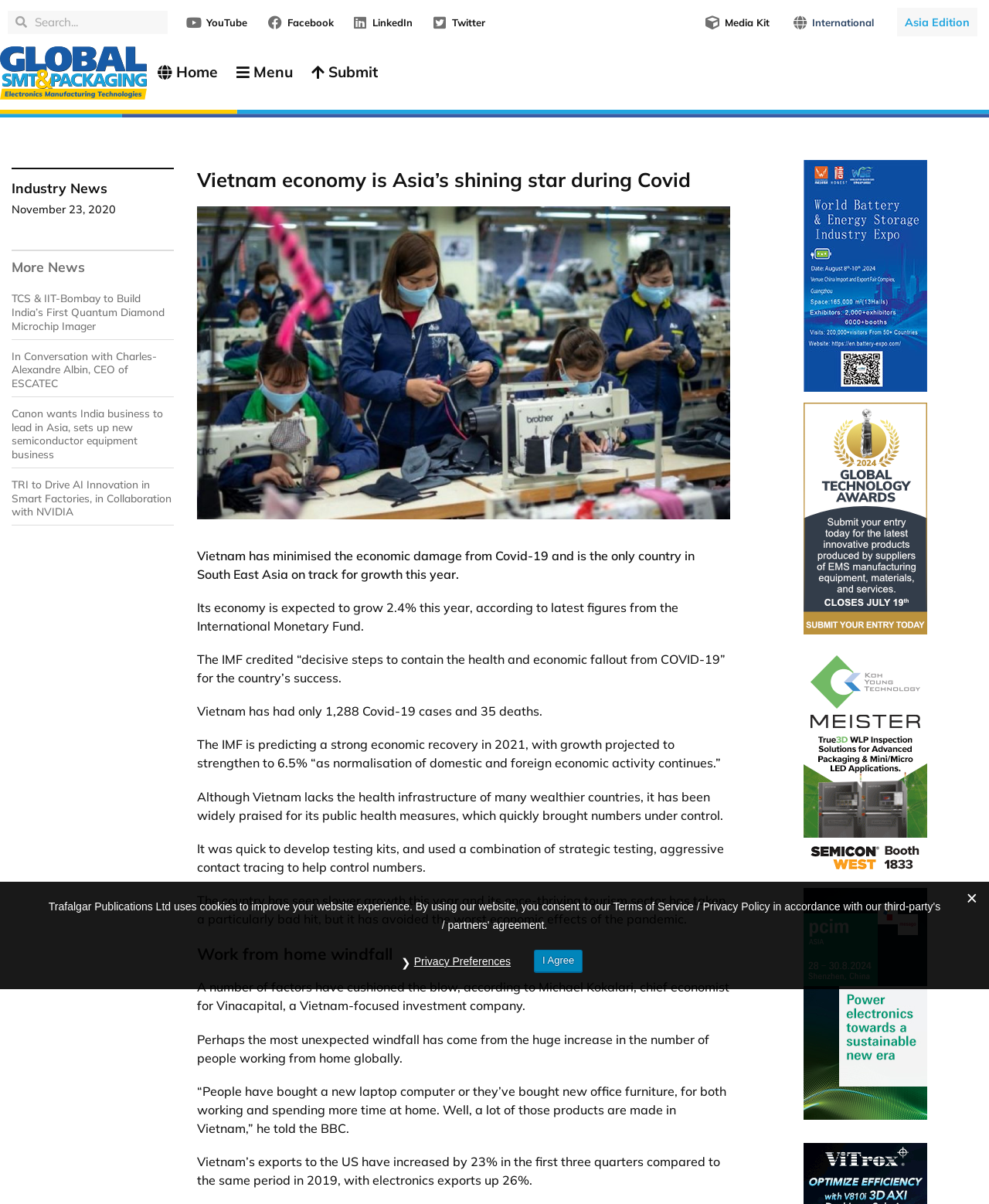Could you highlight the region that needs to be clicked to execute the instruction: "Visit YouTube"?

[0.209, 0.013, 0.25, 0.024]